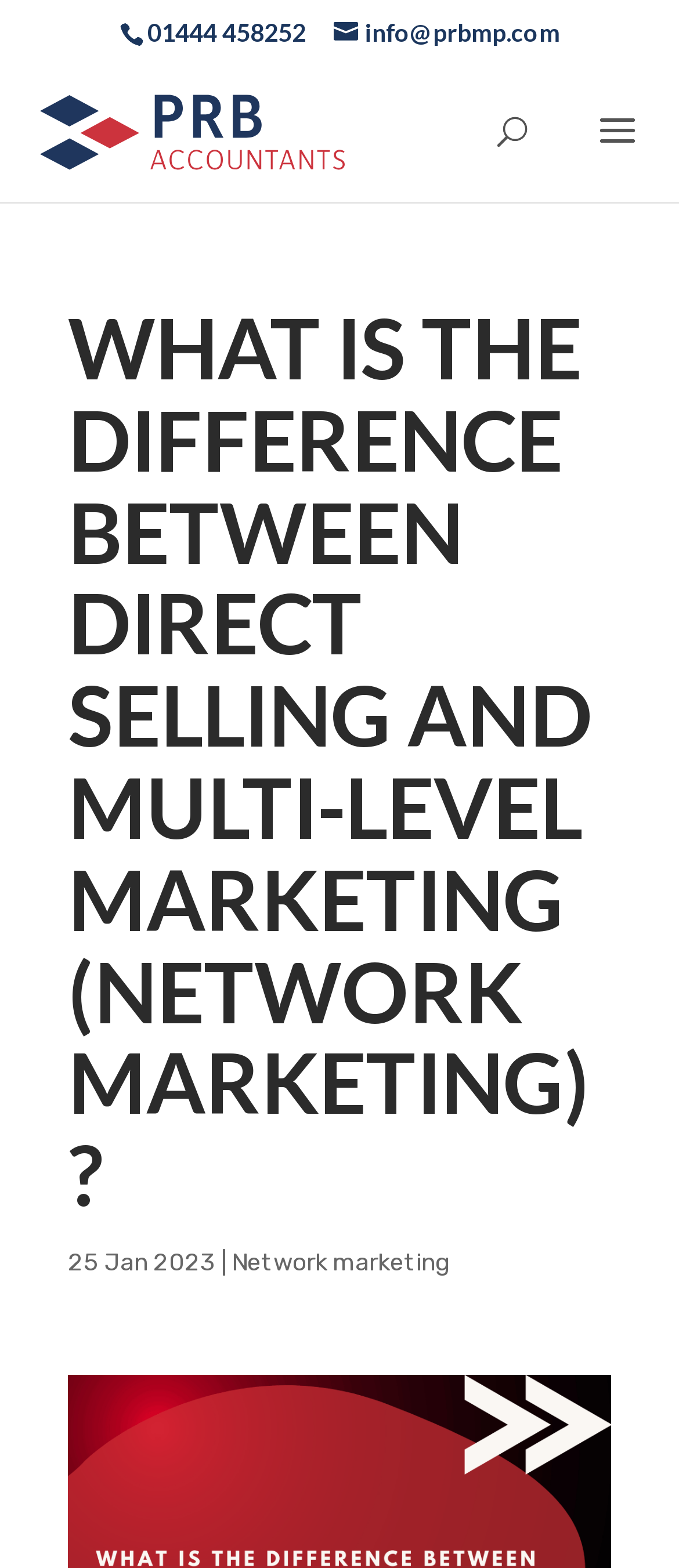Please answer the following question using a single word or phrase: 
What is the name of the website or organization?

PRB